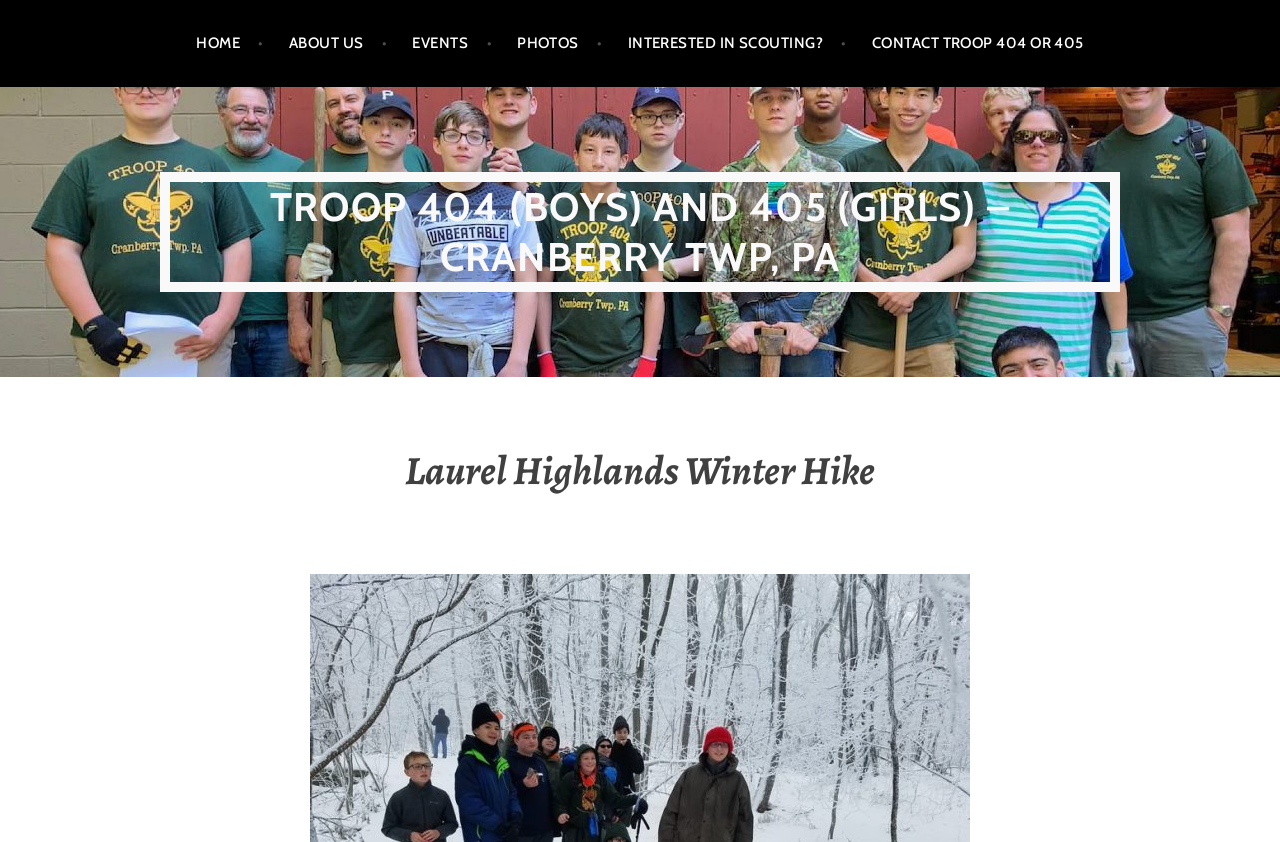Given the webpage screenshot, identify the bounding box of the UI element that matches this description: "email Ben Elias".

None